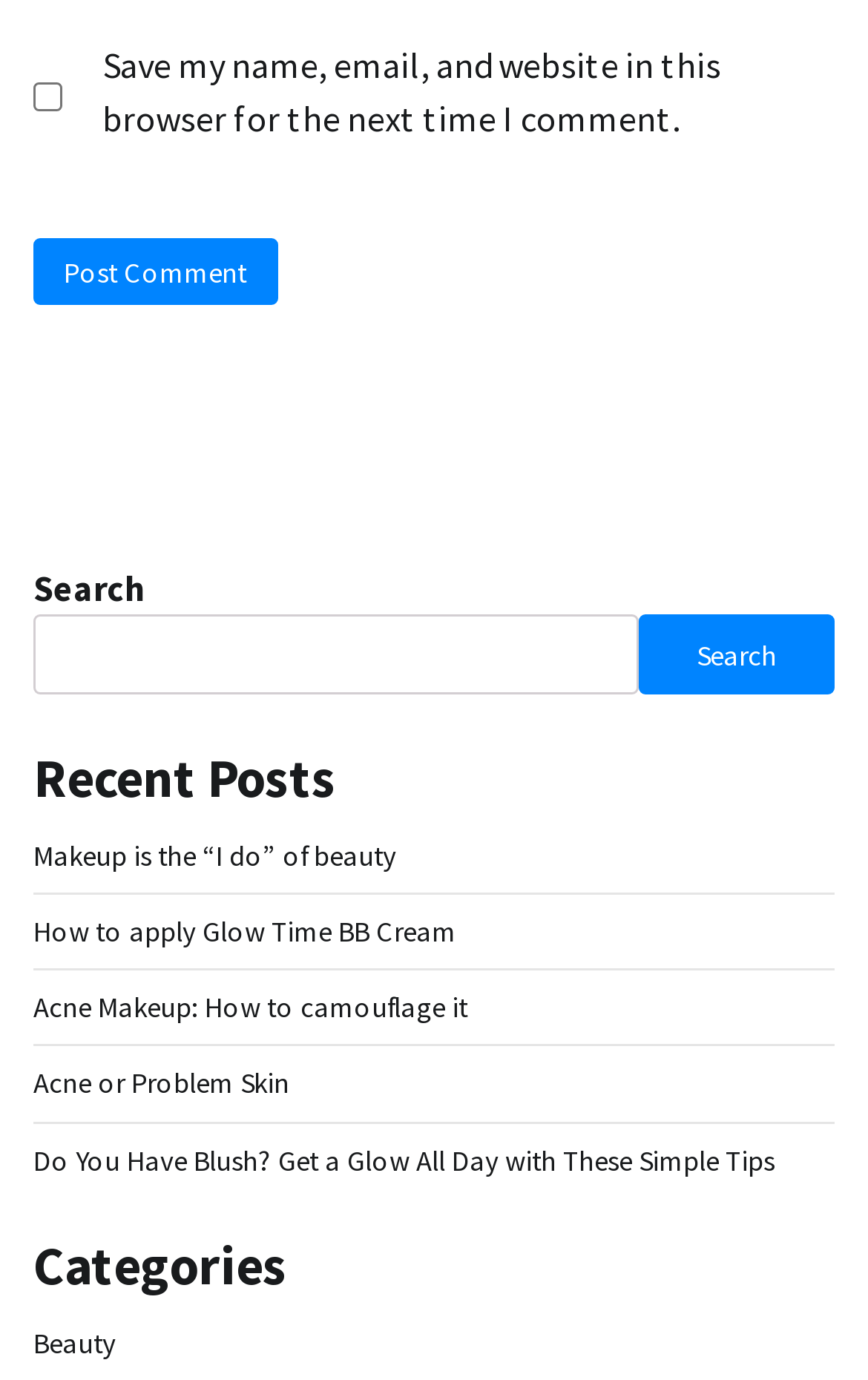Kindly determine the bounding box coordinates for the clickable area to achieve the given instruction: "read about the author".

None